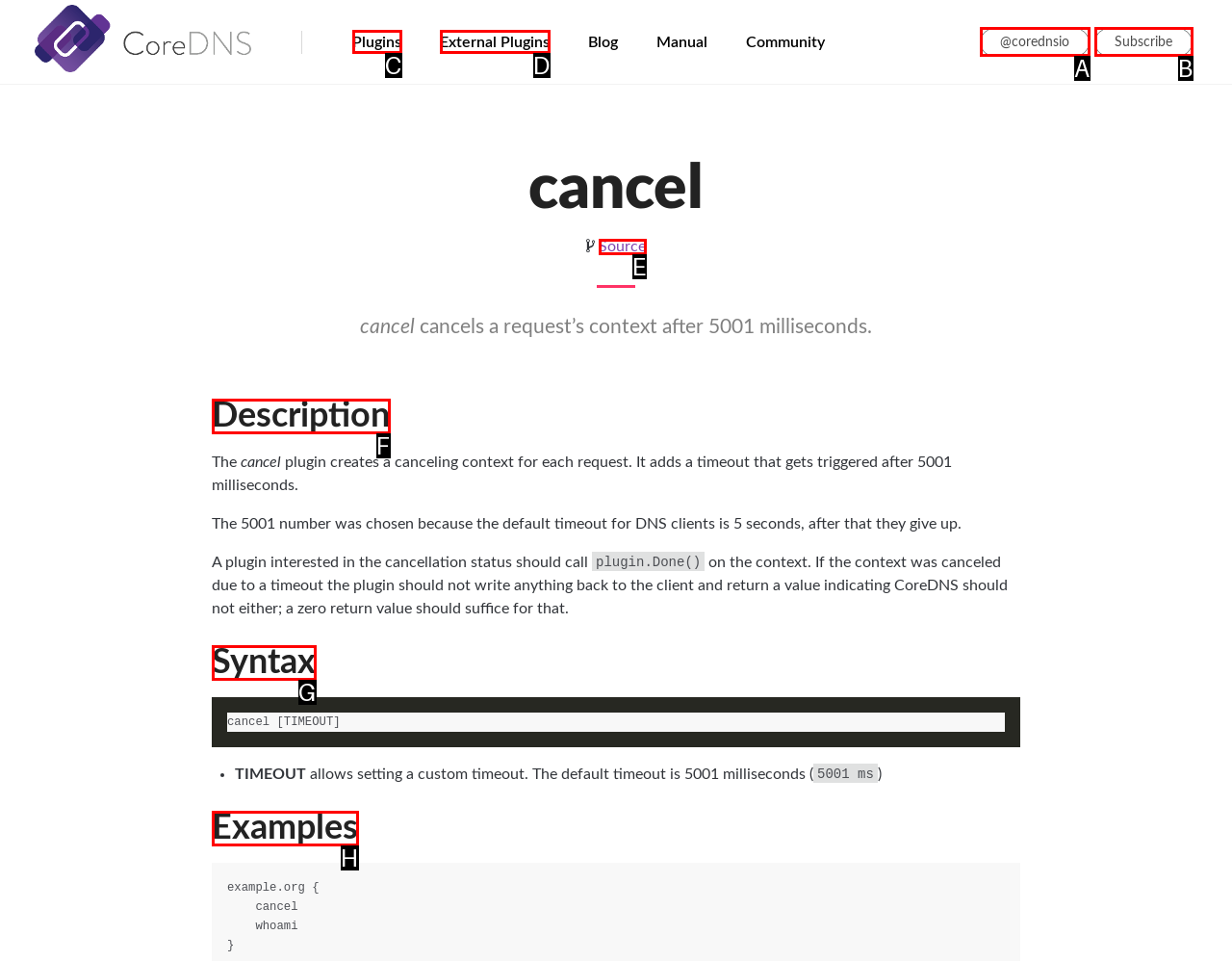Find the option that fits the given description: External Plugins
Answer with the letter representing the correct choice directly.

D